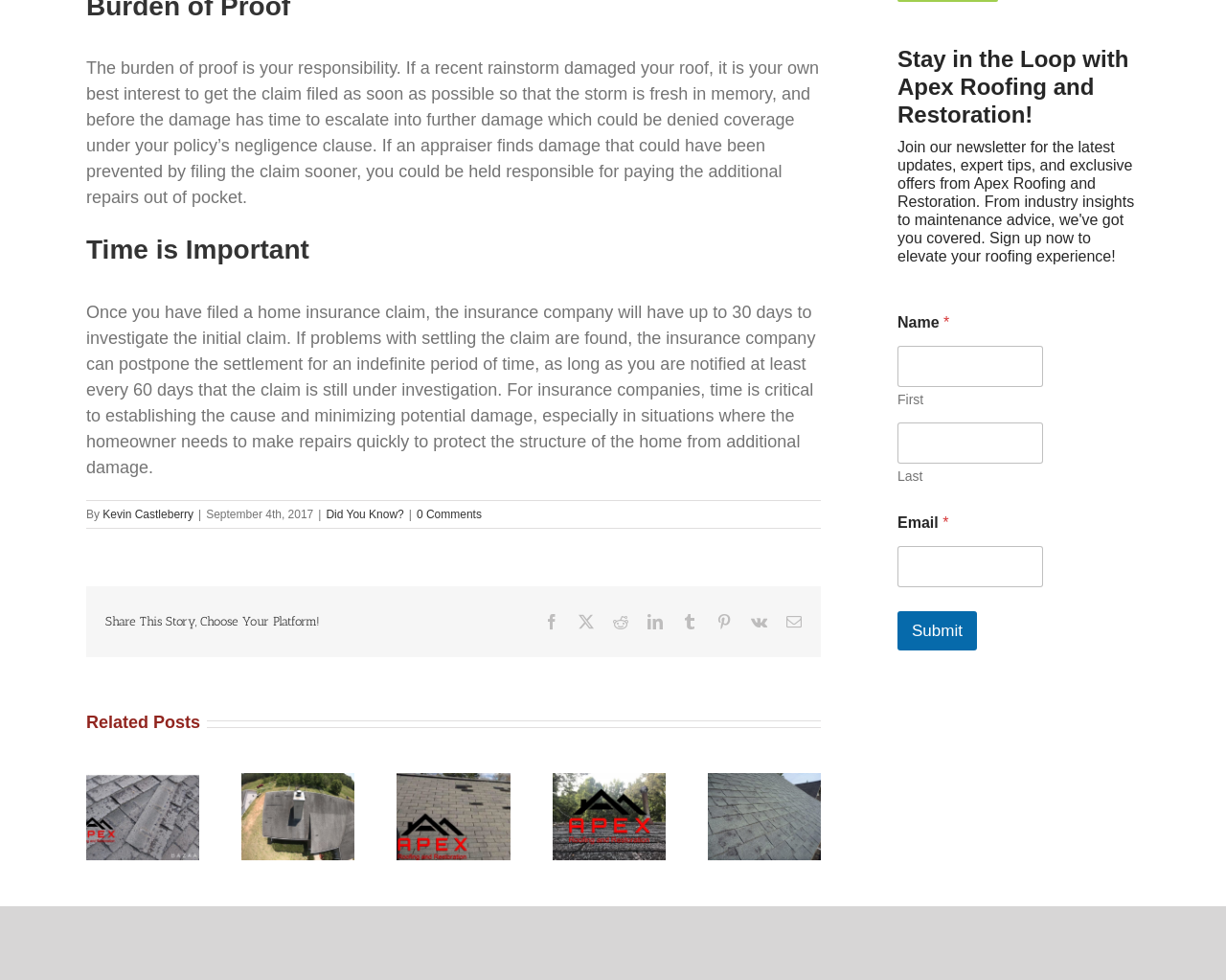Answer the question using only a single word or phrase: 
How many related posts are shown on the webpage?

5